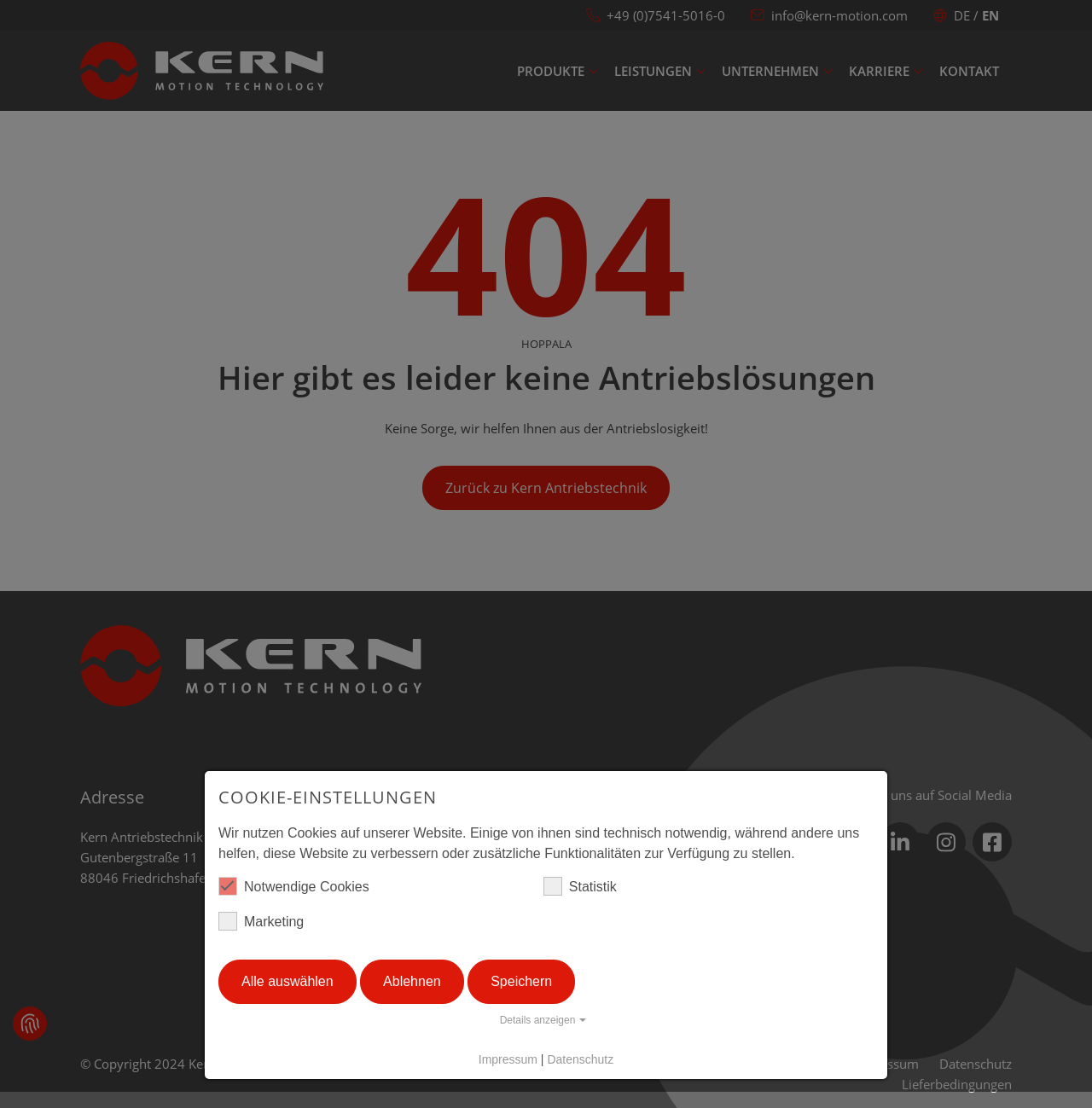Locate the UI element that matches the description Karriere in the webpage screenshot. Return the bounding box coordinates in the format (top-left x, top-left y, bottom-right x, bottom-right y), with values ranging from 0 to 1.

[0.766, 0.047, 0.848, 0.082]